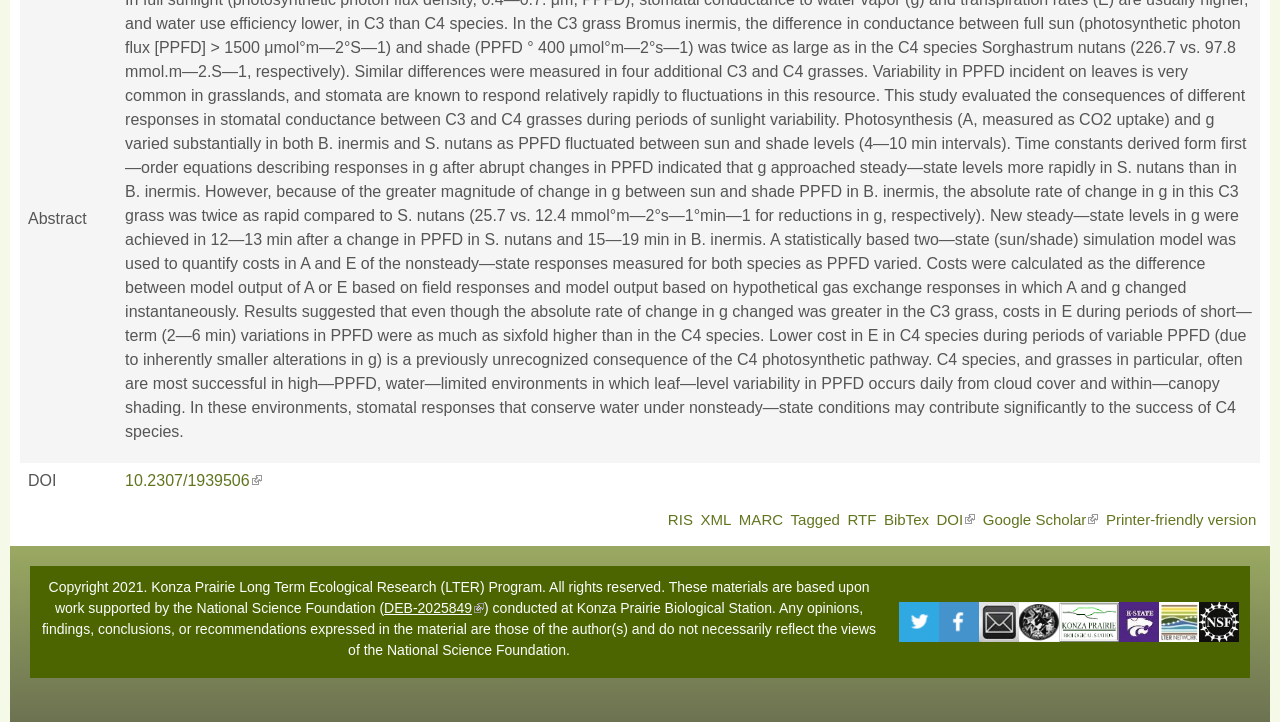Determine the bounding box for the UI element that matches this description: "Printer-friendly version".

[0.864, 0.708, 0.981, 0.731]